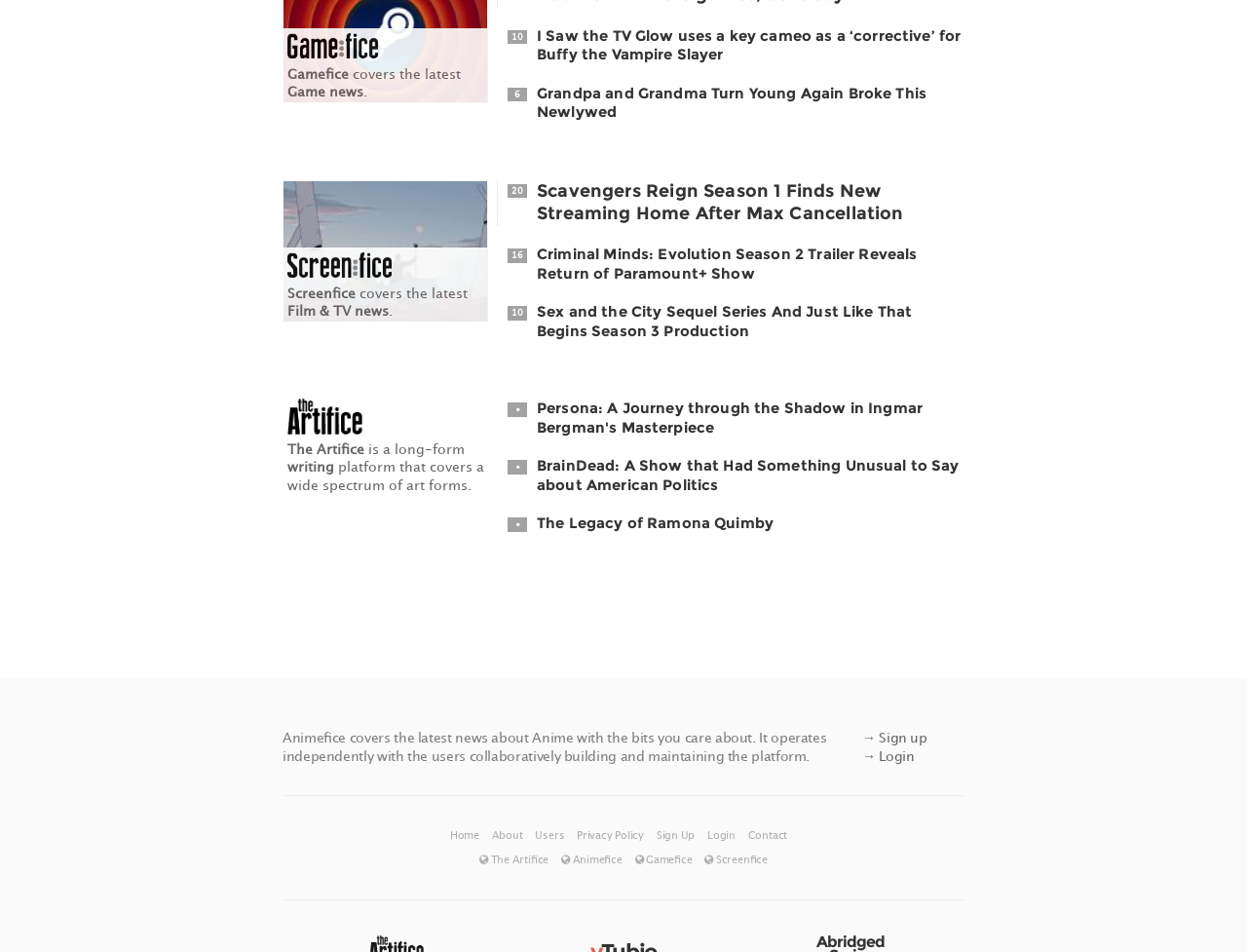How many news categories are available? Look at the image and give a one-word or short phrase answer.

4